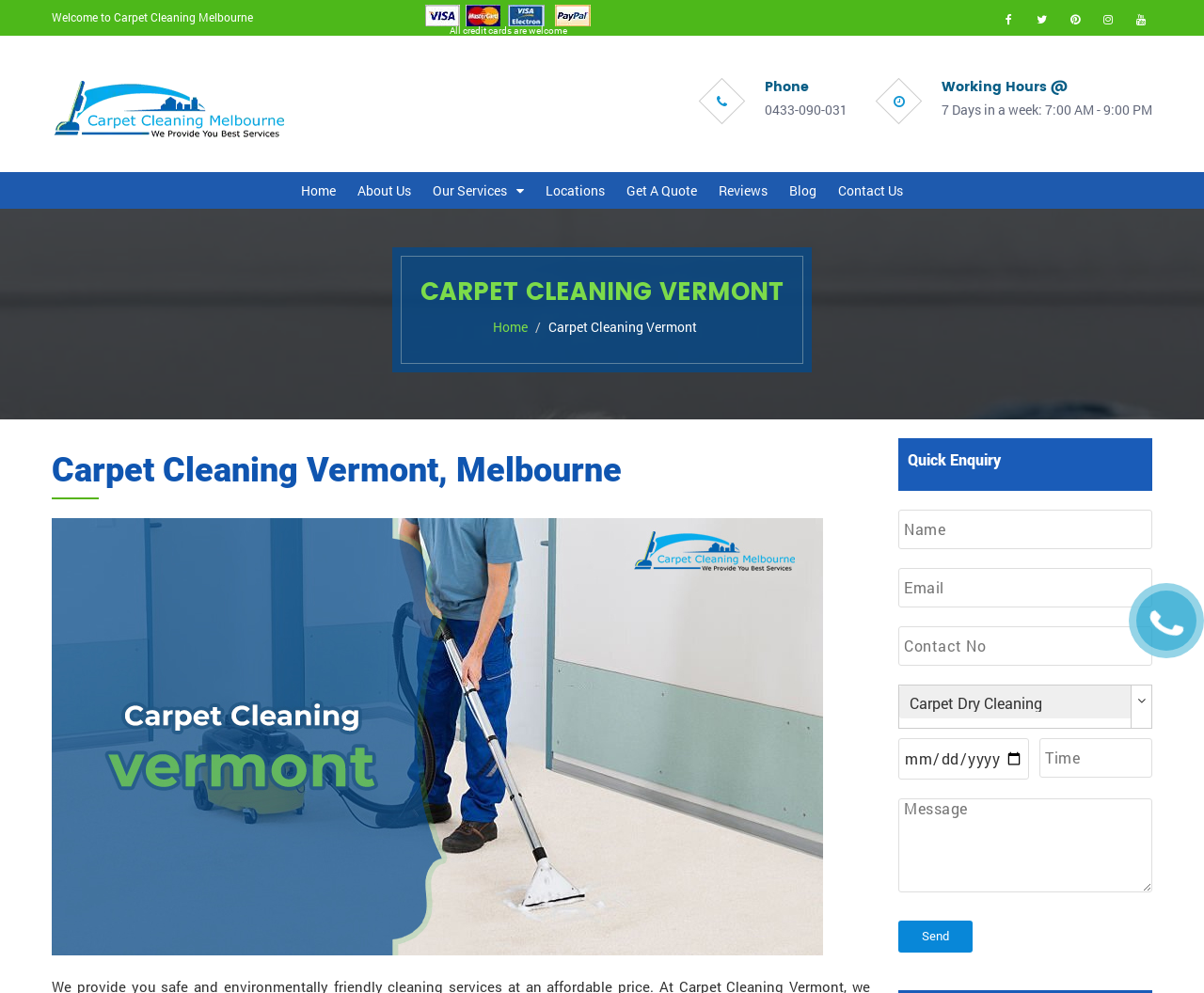Given the element description, predict the bounding box coordinates in the format (top-left x, top-left y, bottom-right x, bottom-right y). Make sure all values are between 0 and 1. Here is the element description: Get A Quote

[0.512, 0.173, 0.587, 0.21]